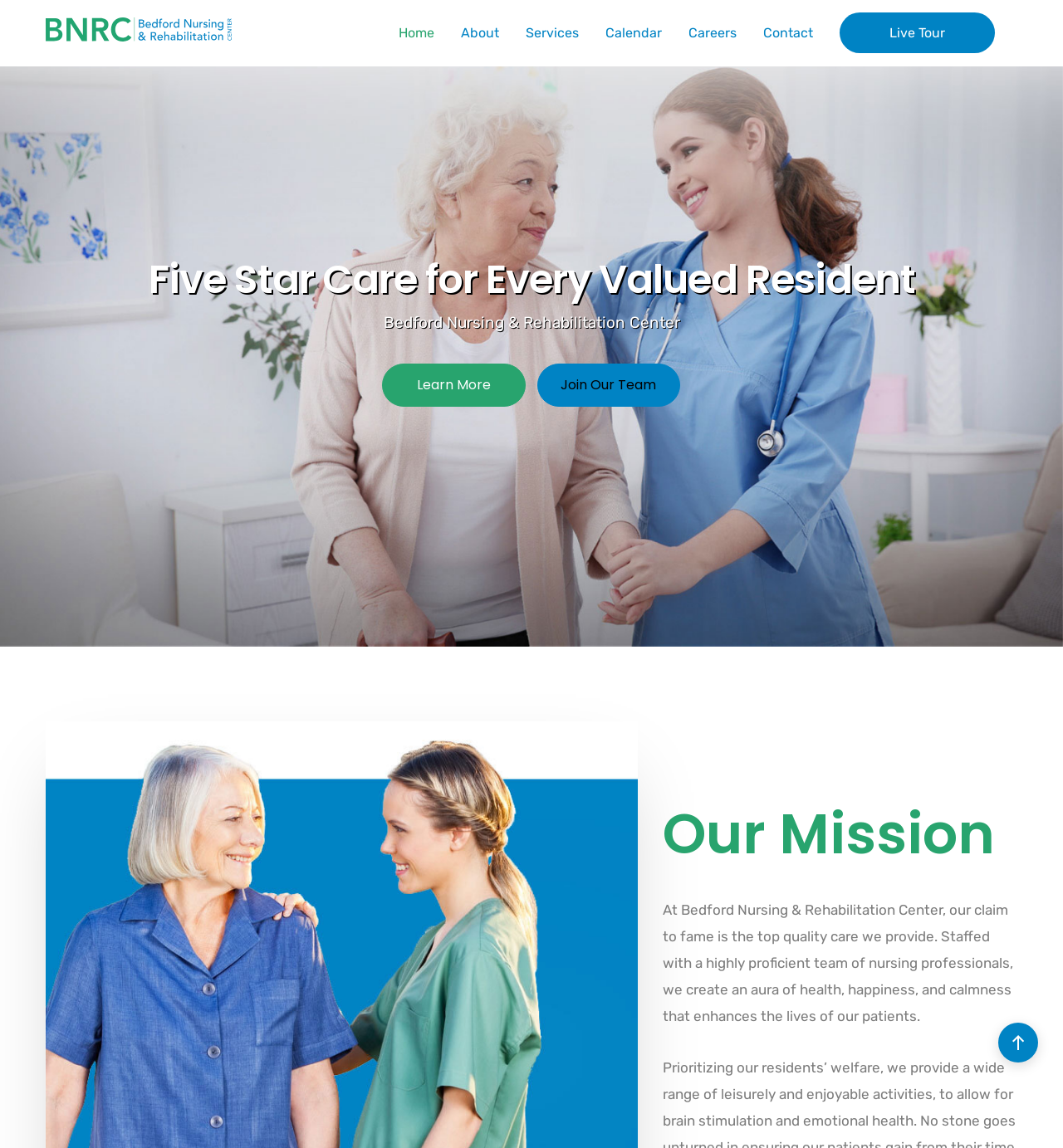Utilize the details in the image to thoroughly answer the following question: What is the purpose of the nursing center?

I found the answer by reading the StaticText element at coordinates [0.623, 0.786, 0.953, 0.893]. The text mentions that the nursing center provides top quality care to its patients, which suggests that this is the primary purpose of the center.